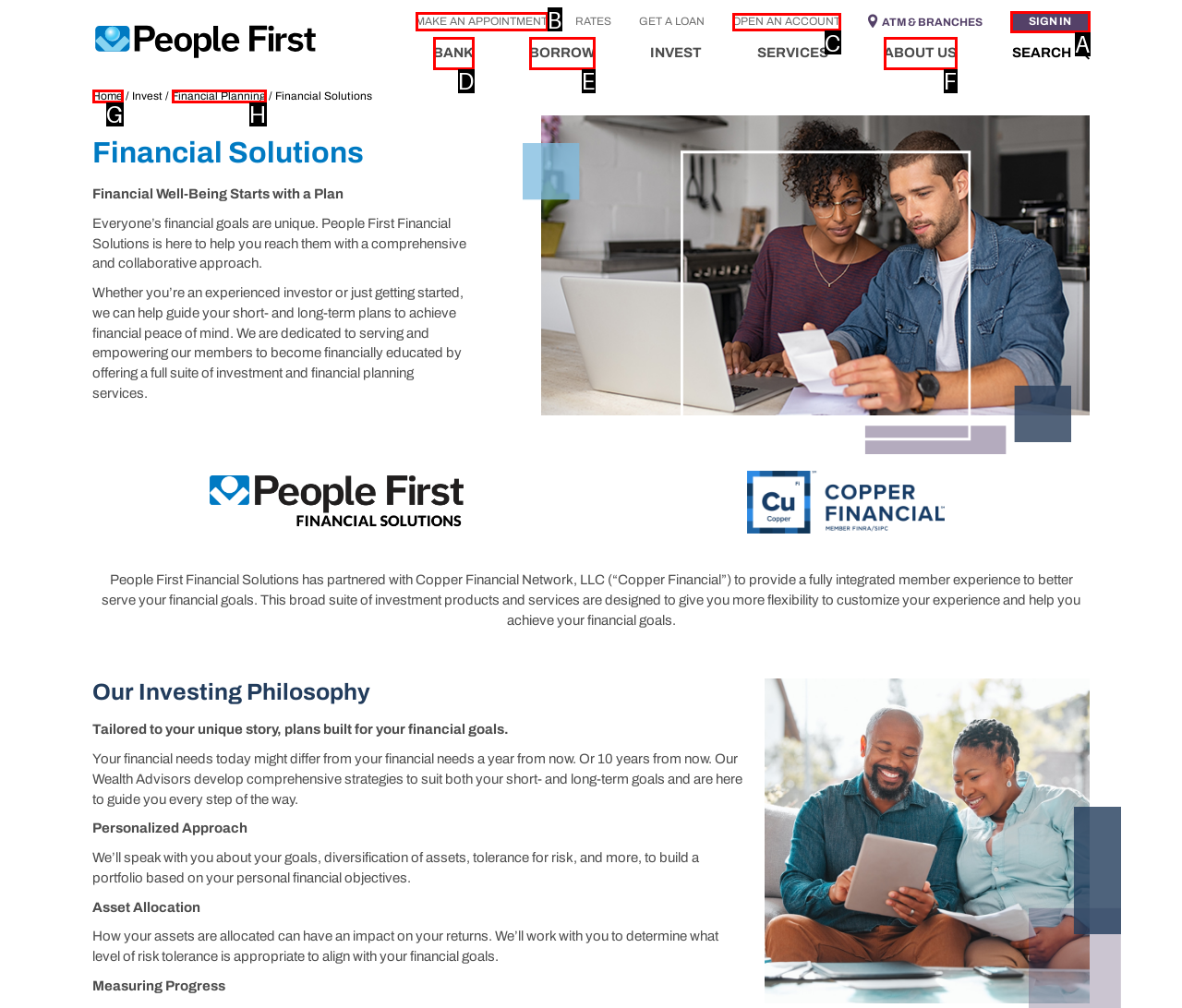To execute the task: Open an account, which one of the highlighted HTML elements should be clicked? Answer with the option's letter from the choices provided.

C